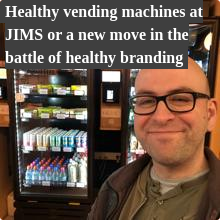Reply to the question with a single word or phrase:
What type of products are available in the vending machine?

Beverages